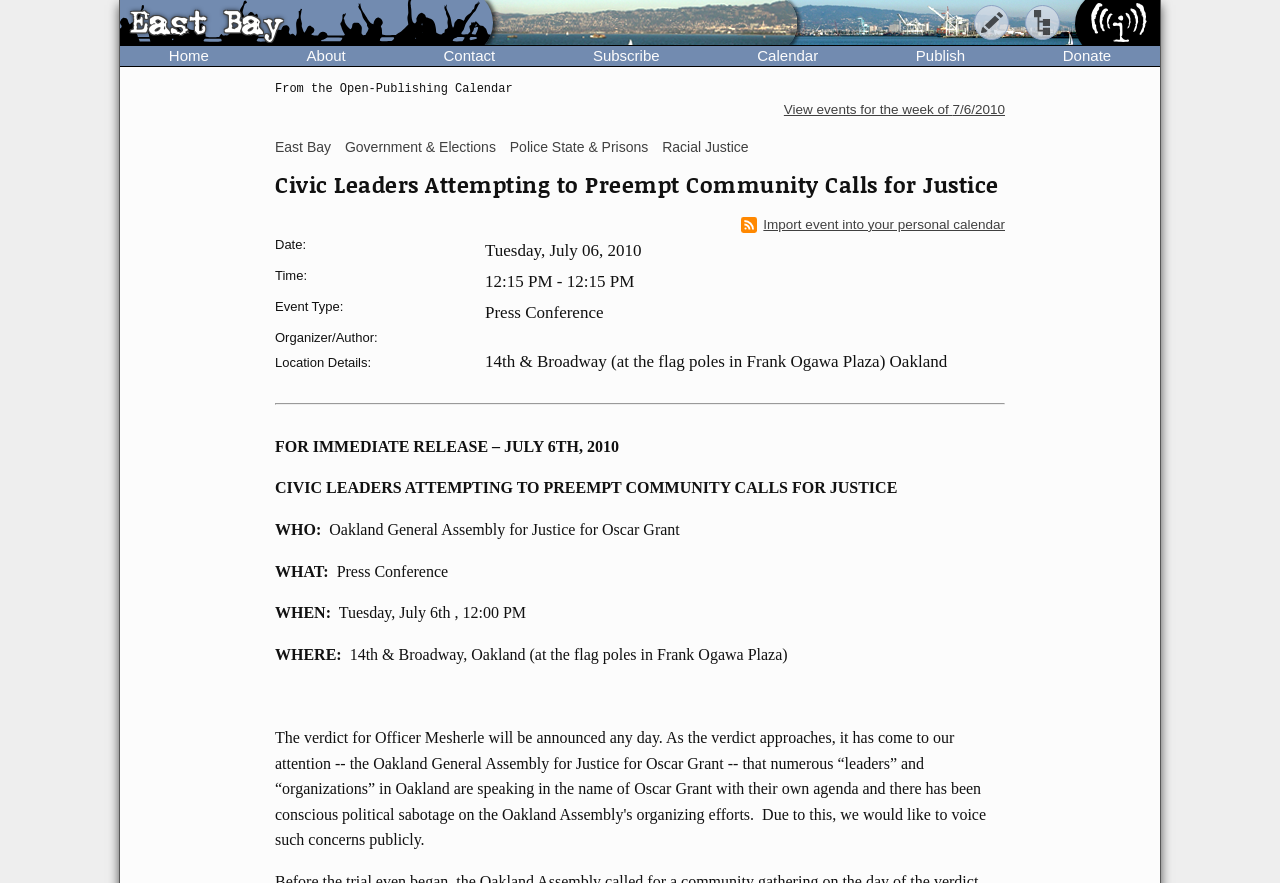Identify the bounding box coordinates of the section to be clicked to complete the task described by the following instruction: "Click the 'Publish' link". The coordinates should be four float numbers between 0 and 1, formatted as [left, top, right, bottom].

[0.677, 0.052, 0.792, 0.074]